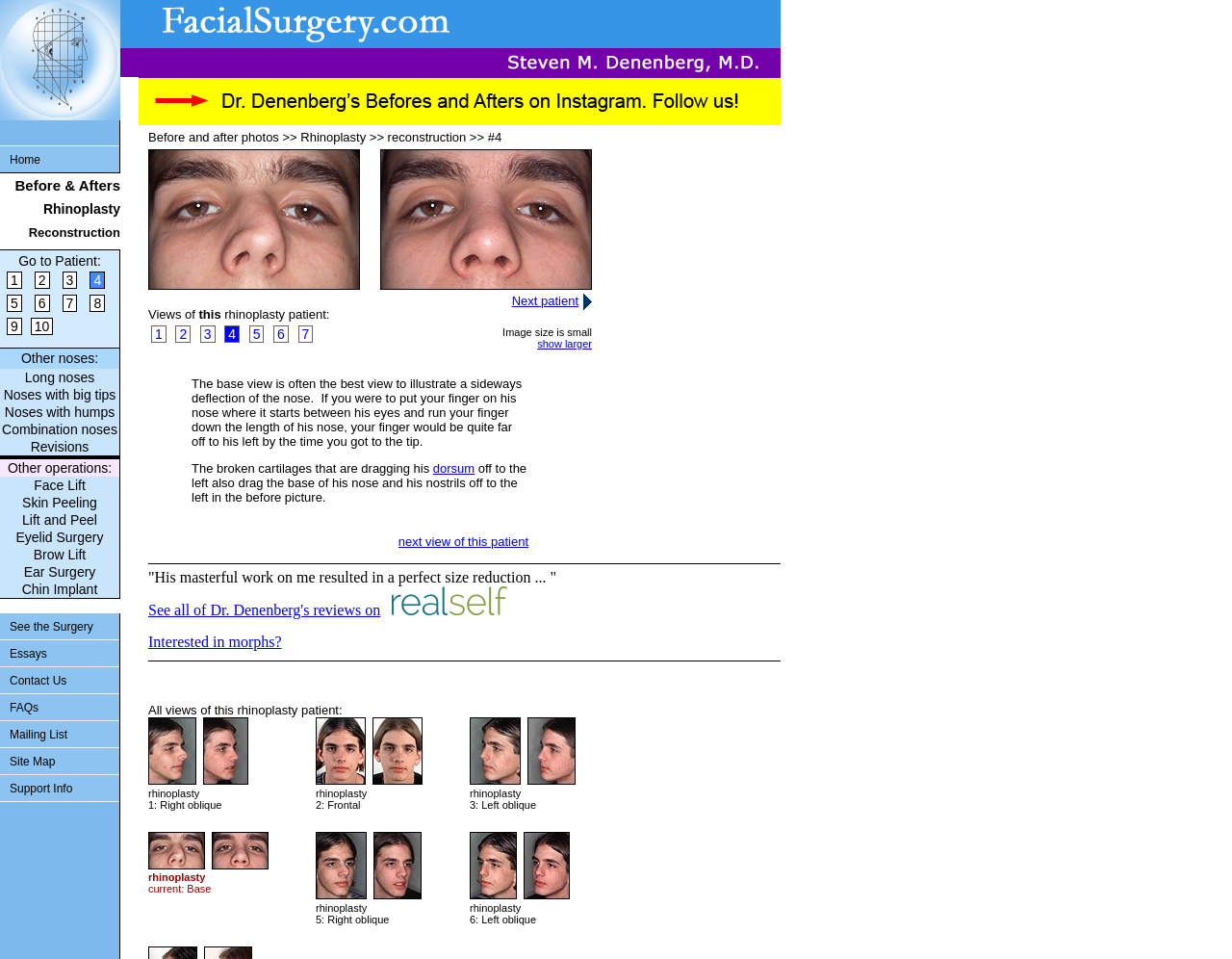Find the bounding box coordinates of the area to click in order to follow the instruction: "Select 'Long noses'".

[0.0, 0.386, 0.097, 0.402]